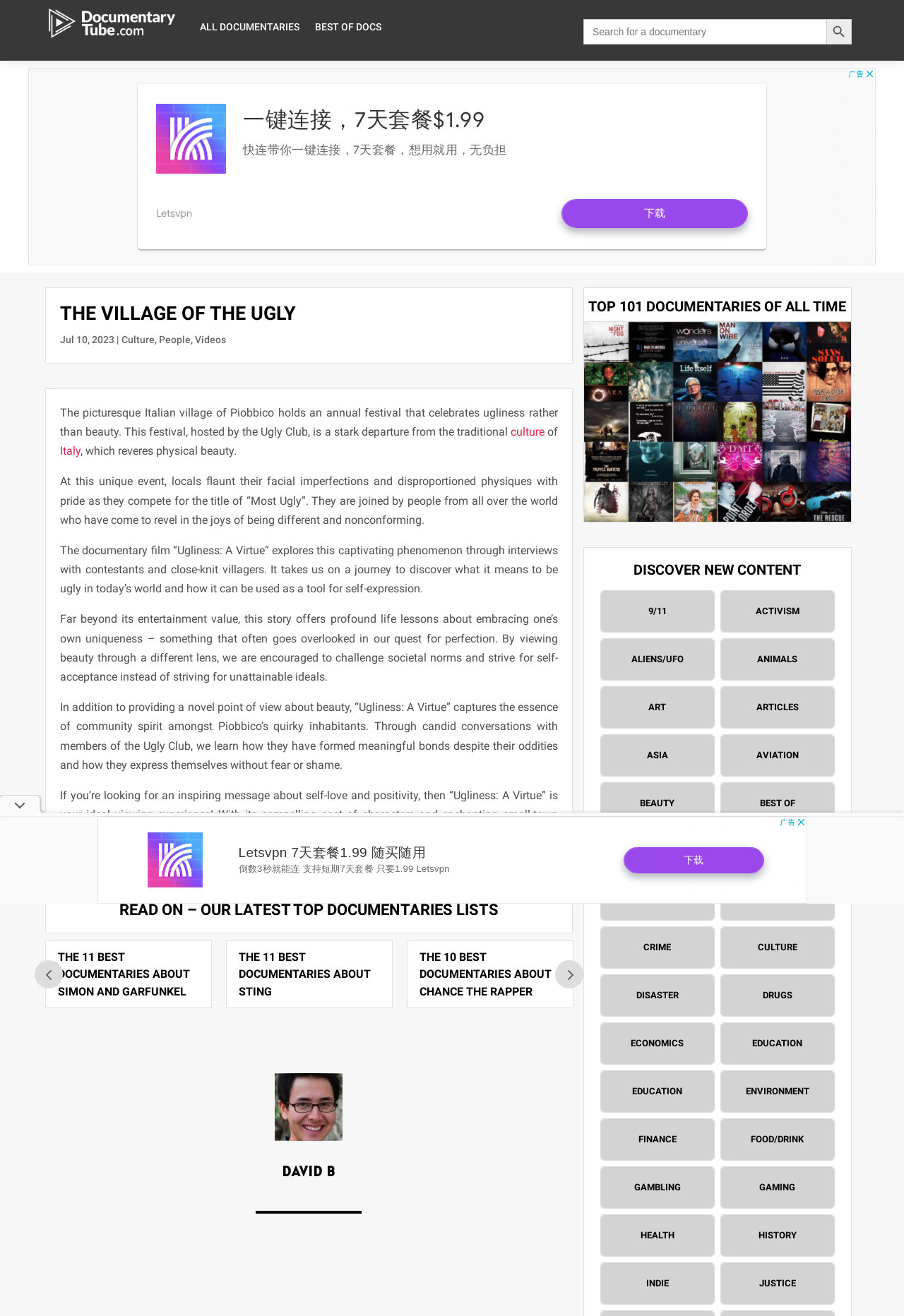What is the name of the village that holds an annual festival celebrating ugliness?
Based on the image, respond with a single word or phrase.

Piobbico